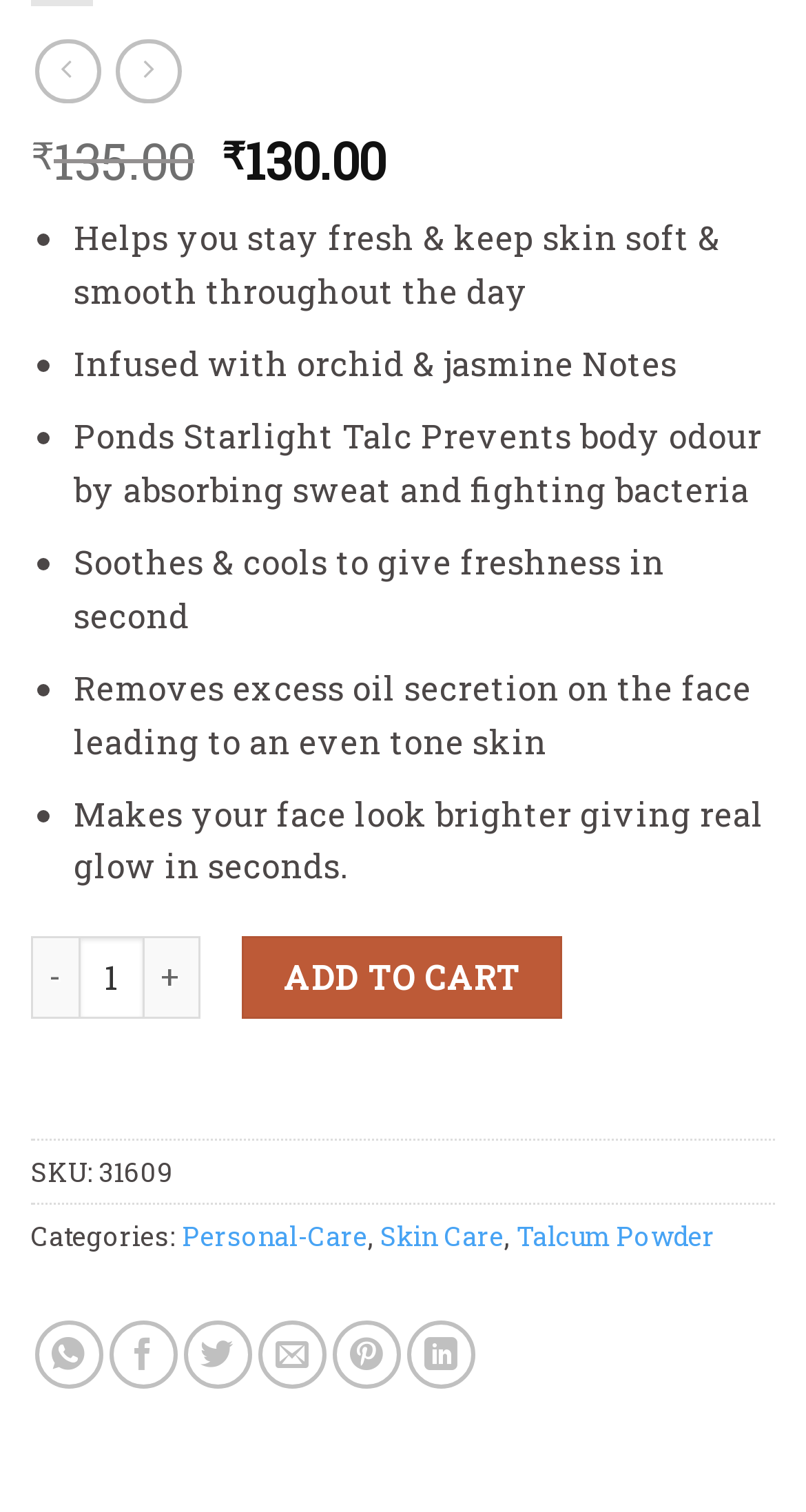Please specify the bounding box coordinates of the area that should be clicked to accomplish the following instruction: "Click the 'ADD TO CART' button". The coordinates should consist of four float numbers between 0 and 1, i.e., [left, top, right, bottom].

[0.3, 0.619, 0.696, 0.674]